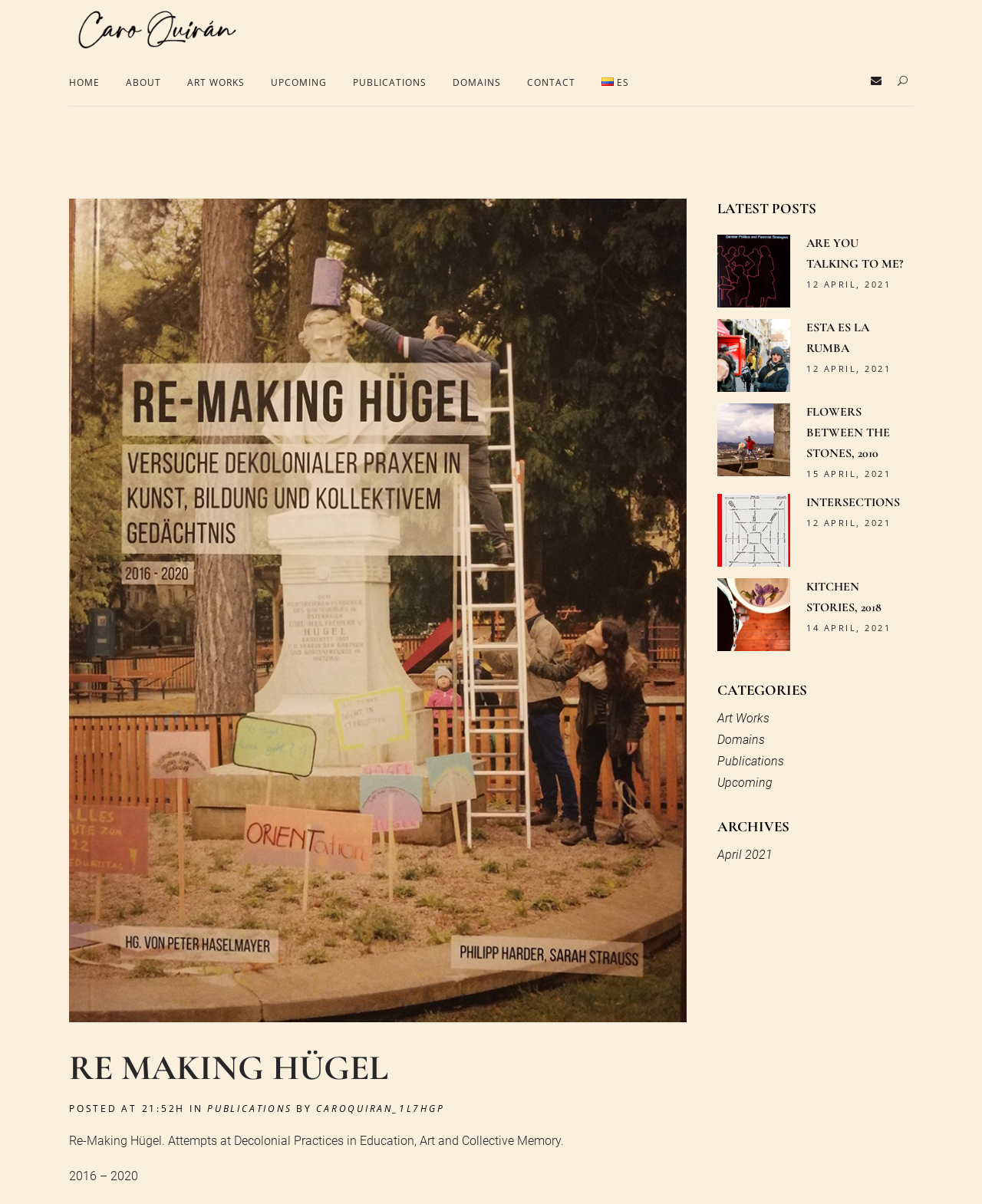Please answer the following query using a single word or phrase: 
What is the language of the 'ES' link?

Spanish